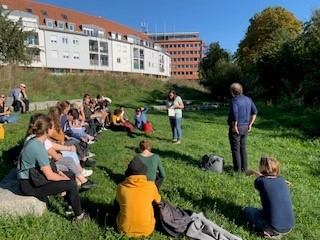Respond to the following question with a brief word or phrase:
What is the atmosphere like in the setting?

Conducive